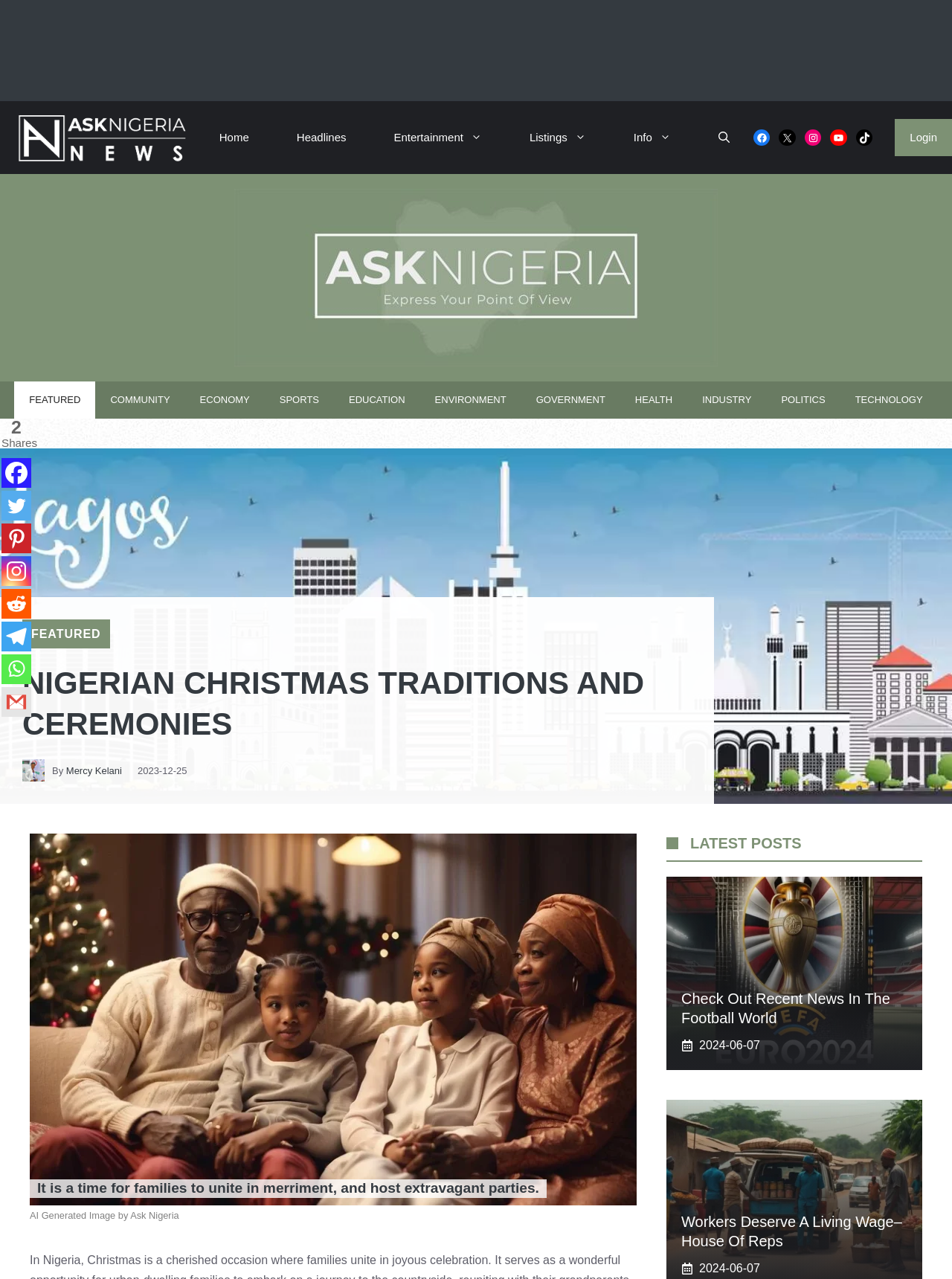Identify the bounding box coordinates of the part that should be clicked to carry out this instruction: "View the Facebook page".

[0.791, 0.101, 0.809, 0.114]